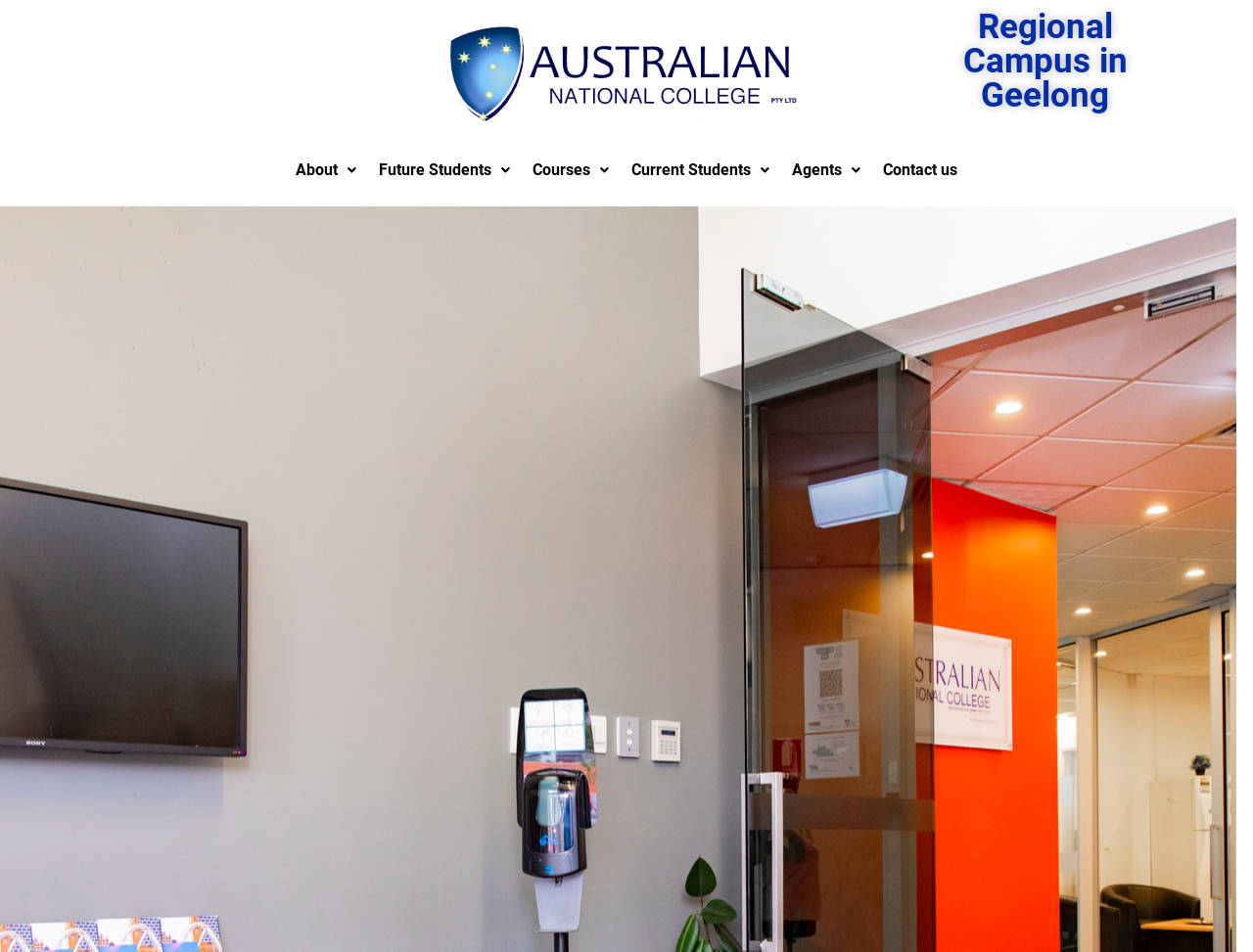Determine the bounding box coordinates for the UI element with the following description: "alt="logo" title="logo"". The coordinates should be four float numbers between 0 and 1, represented as [left, top, right, bottom].

[0.344, 0.01, 0.656, 0.144]